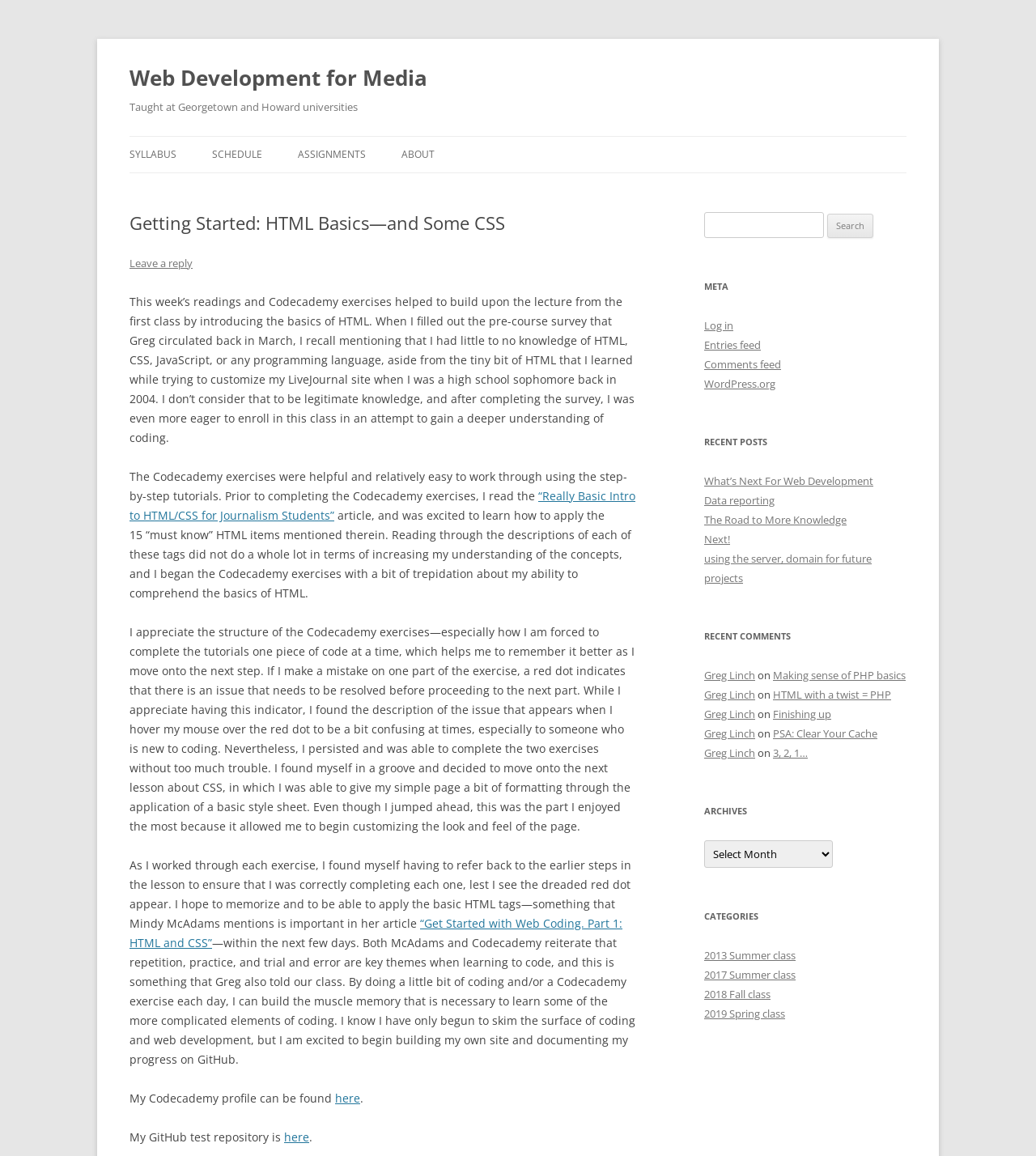Bounding box coordinates are specified in the format (top-left x, top-left y, bottom-right x, bottom-right y). All values are floating point numbers bounded between 0 and 1. Please provide the bounding box coordinate of the region this sentence describes: here

[0.323, 0.943, 0.348, 0.956]